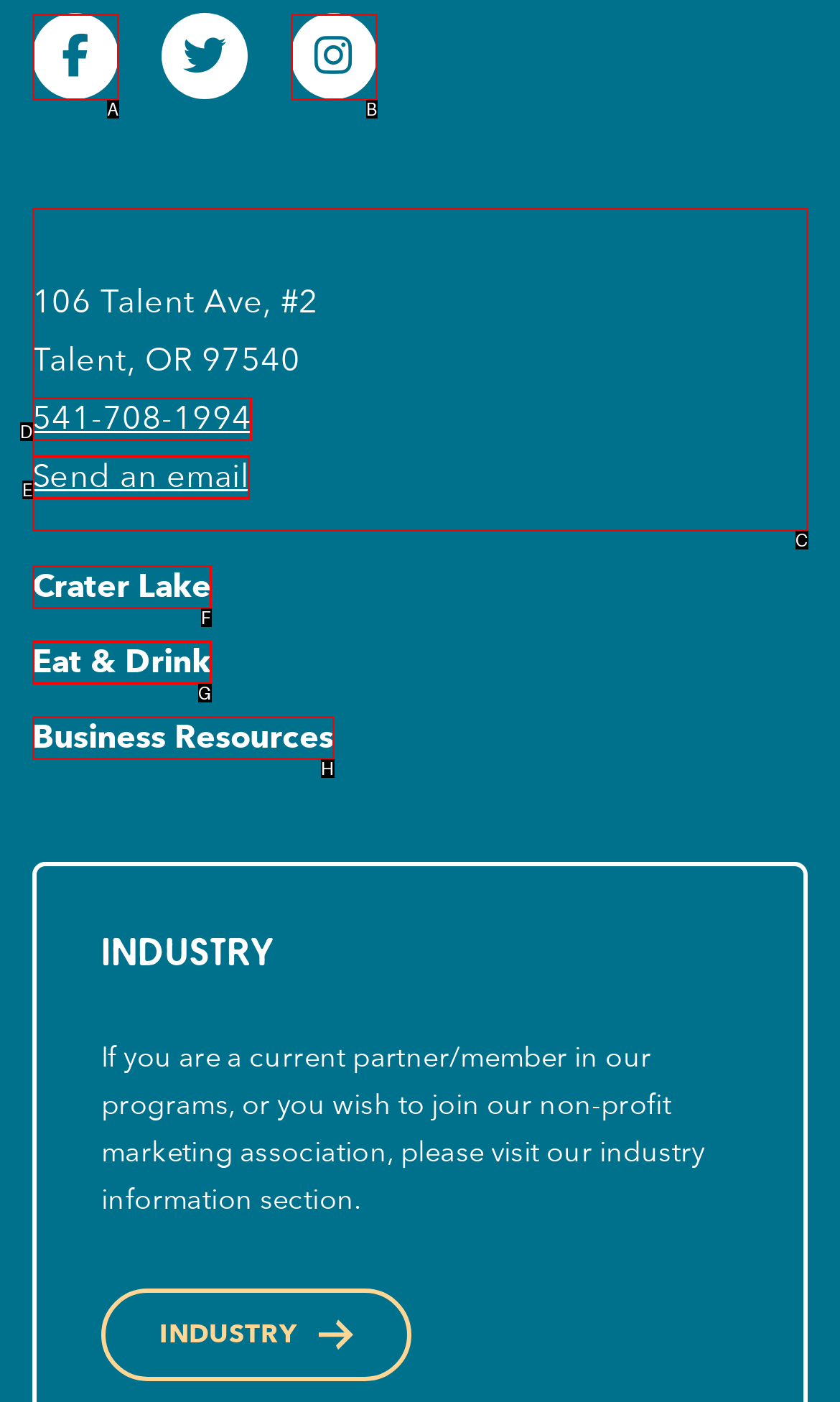Find the HTML element that corresponds to the description: Business Resources. Indicate your selection by the letter of the appropriate option.

H